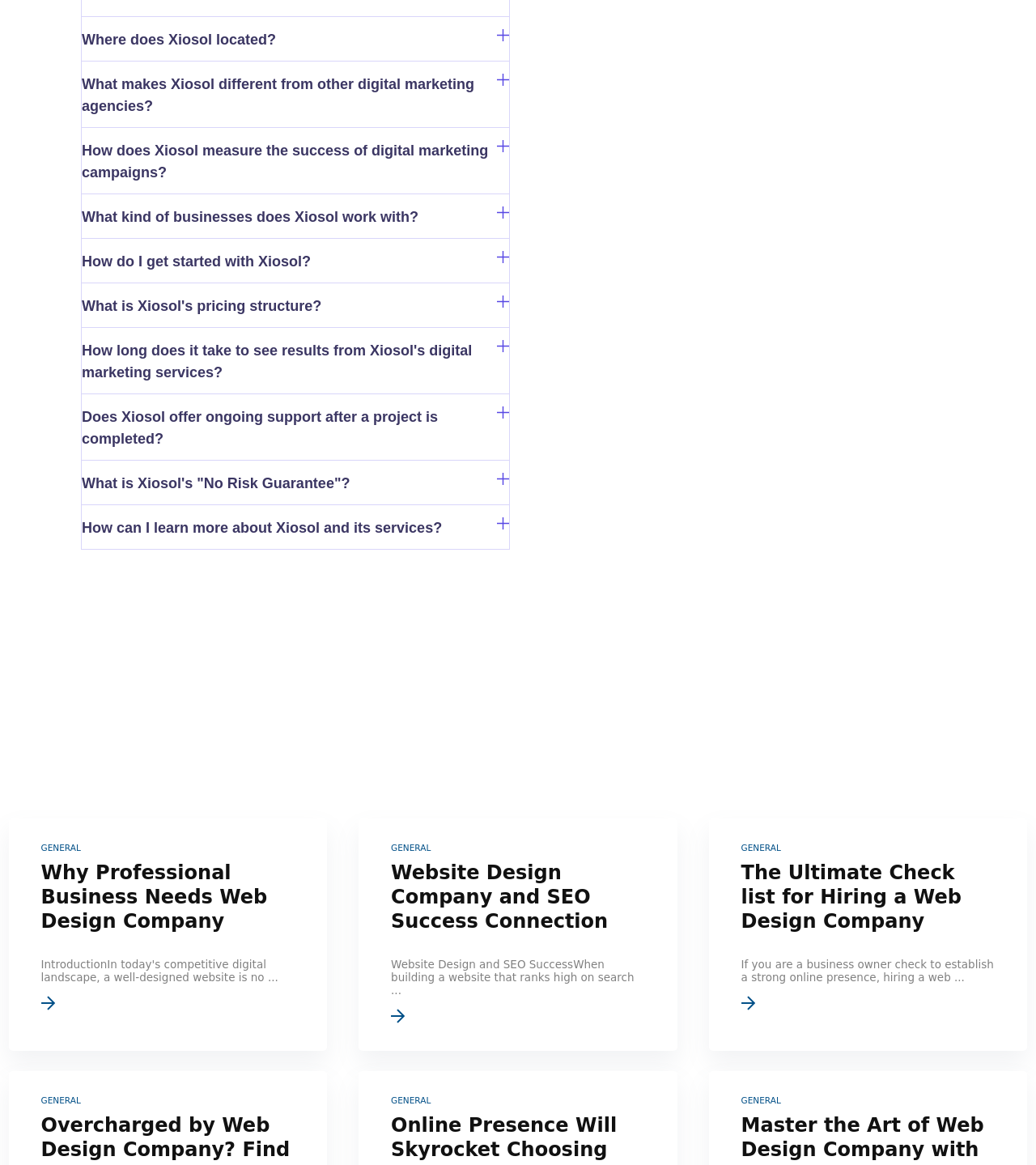Answer succinctly with a single word or phrase:
What is the purpose of the 'GENERAL' static texts?

Section headers